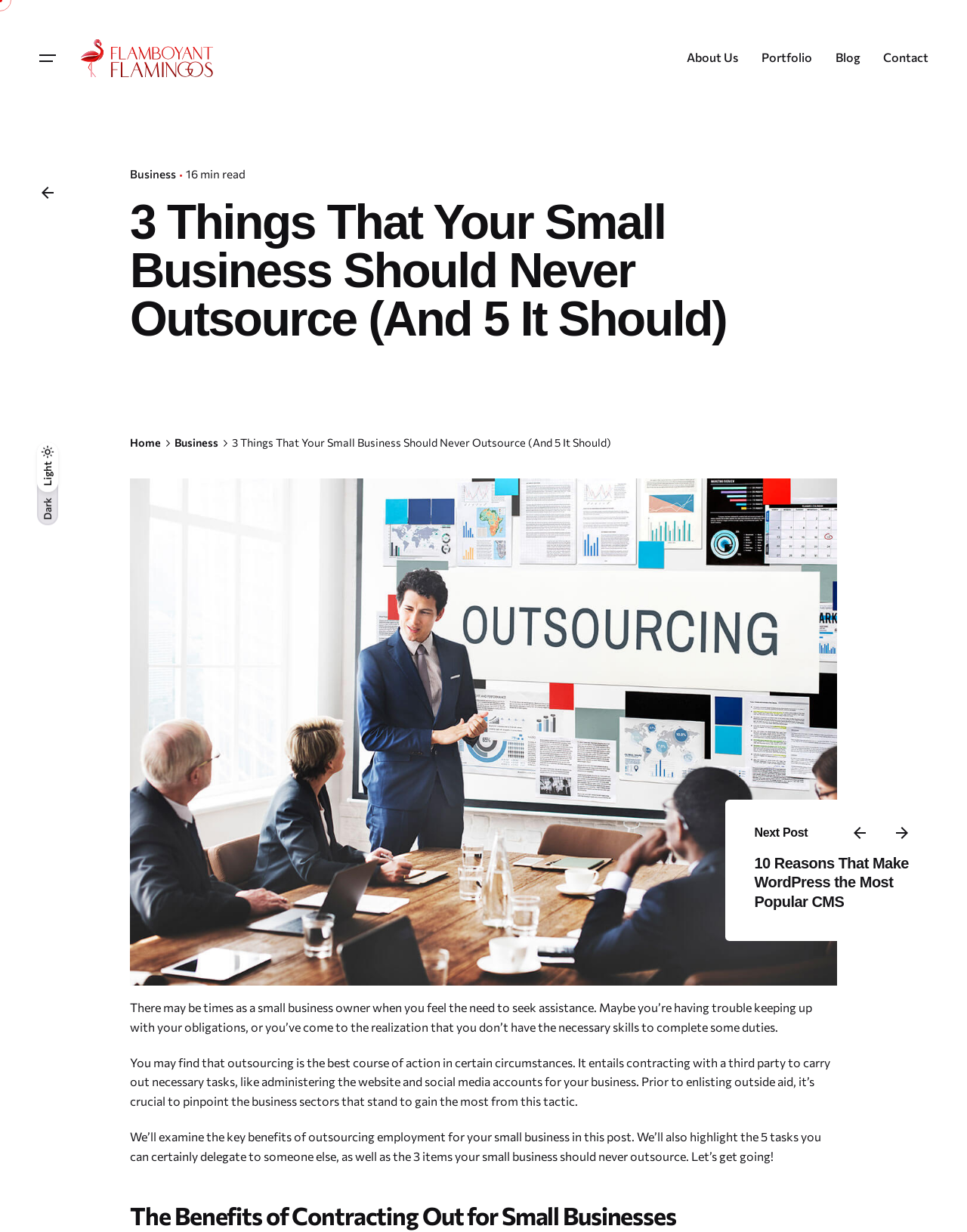What is the call-to-action at the bottom of the webpage?
Look at the image and respond with a one-word or short phrase answer.

Send us a message